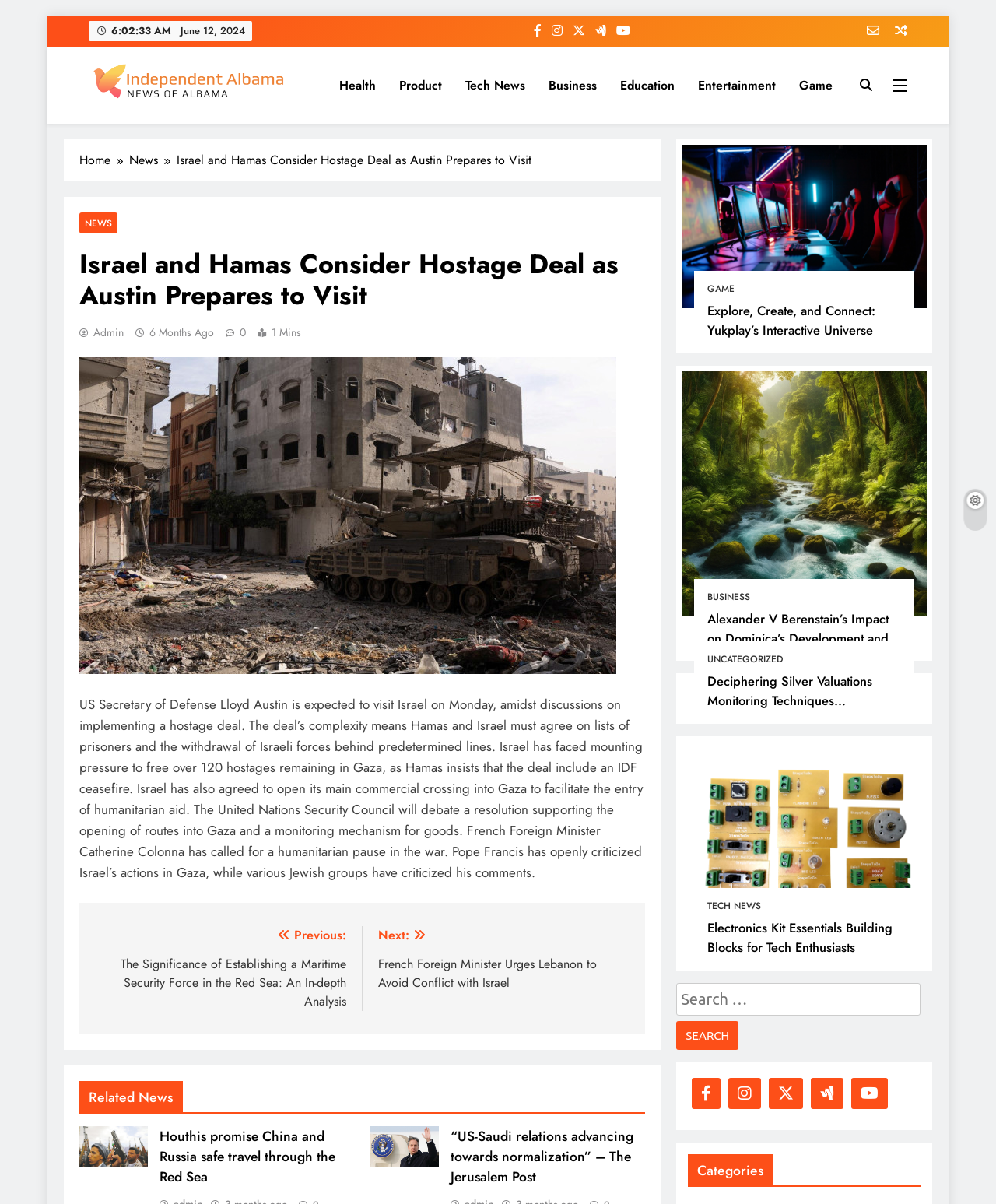Identify the bounding box coordinates of the specific part of the webpage to click to complete this instruction: "Go to the 'Business' section".

[0.539, 0.053, 0.611, 0.088]